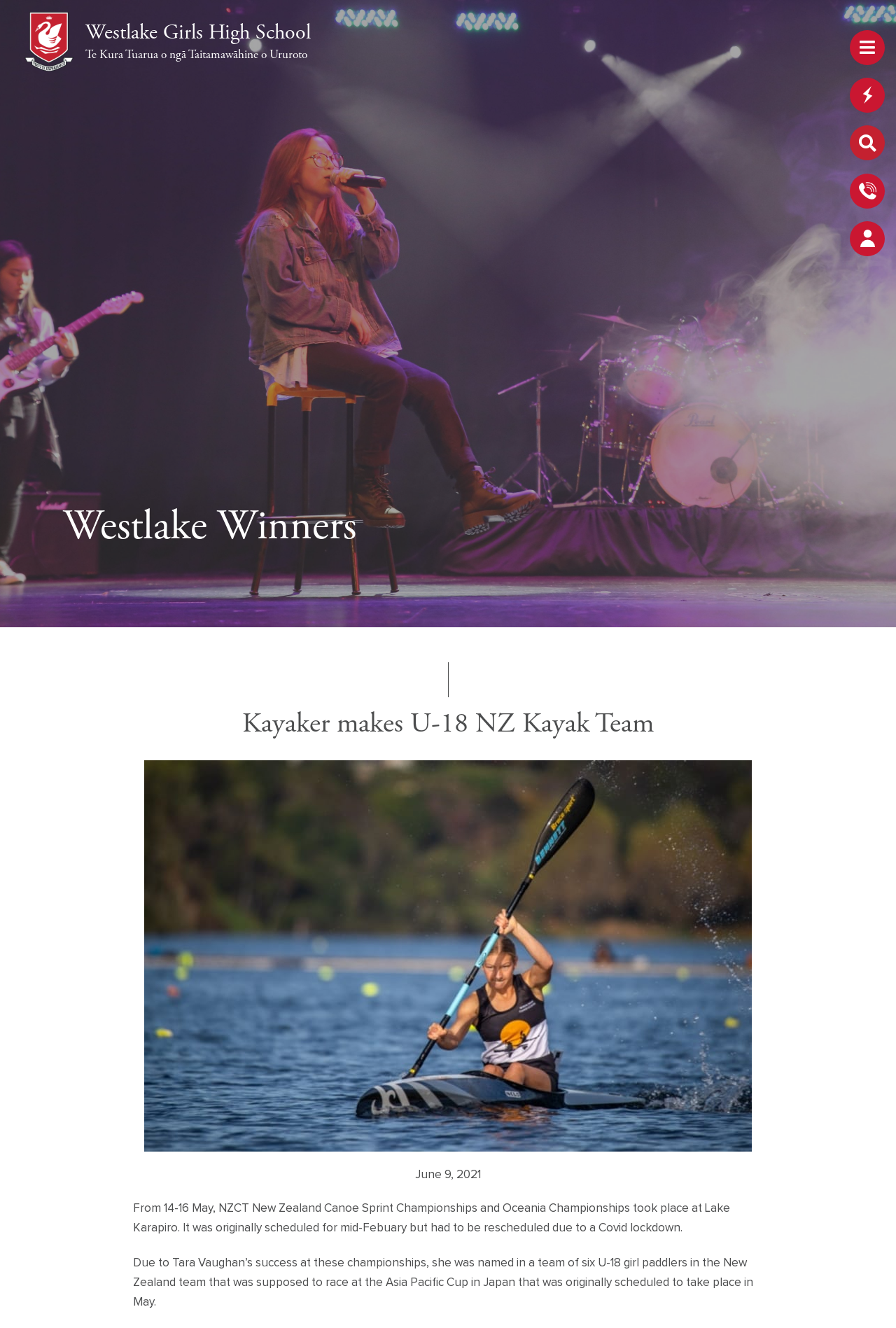Provide a brief response to the question below using a single word or phrase: 
What is the name of the school?

Westlake Girls High School